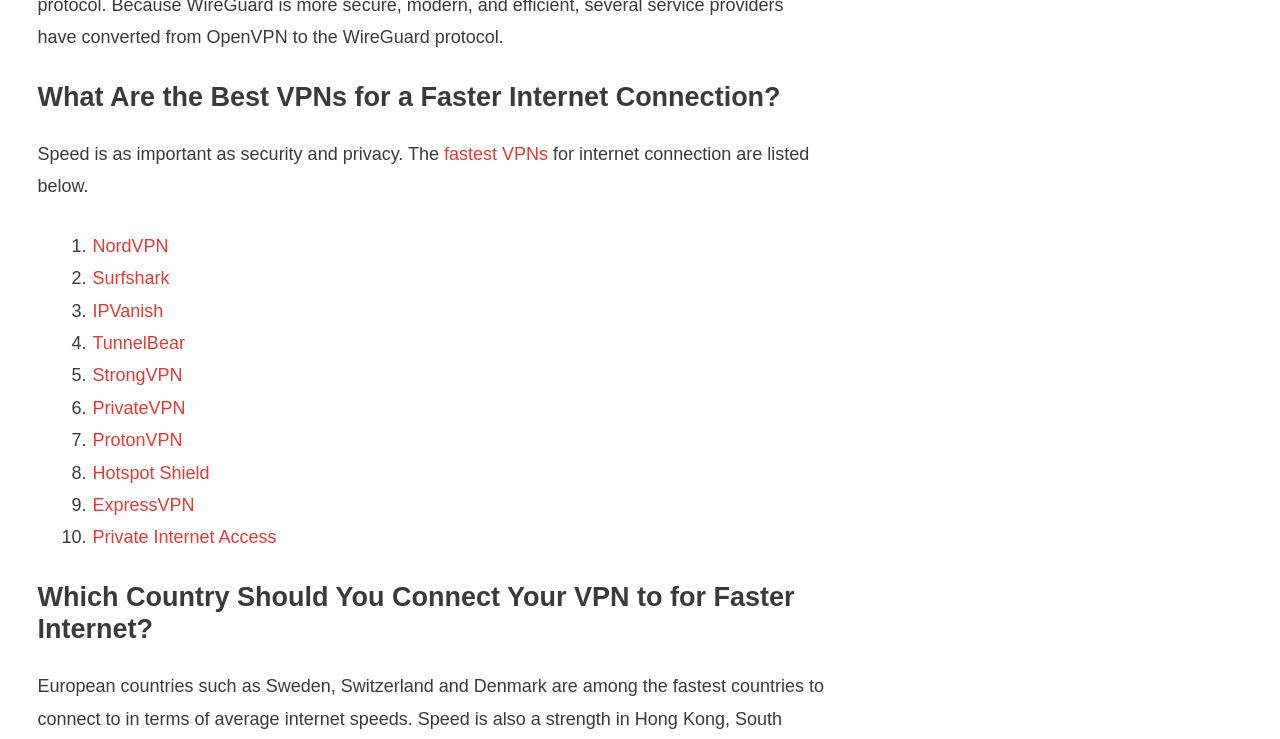Please locate the bounding box coordinates of the element that should be clicked to achieve the given instruction: "View the image featuring internet speed VPN concept".

[0.365, 0.345, 0.645, 0.661]